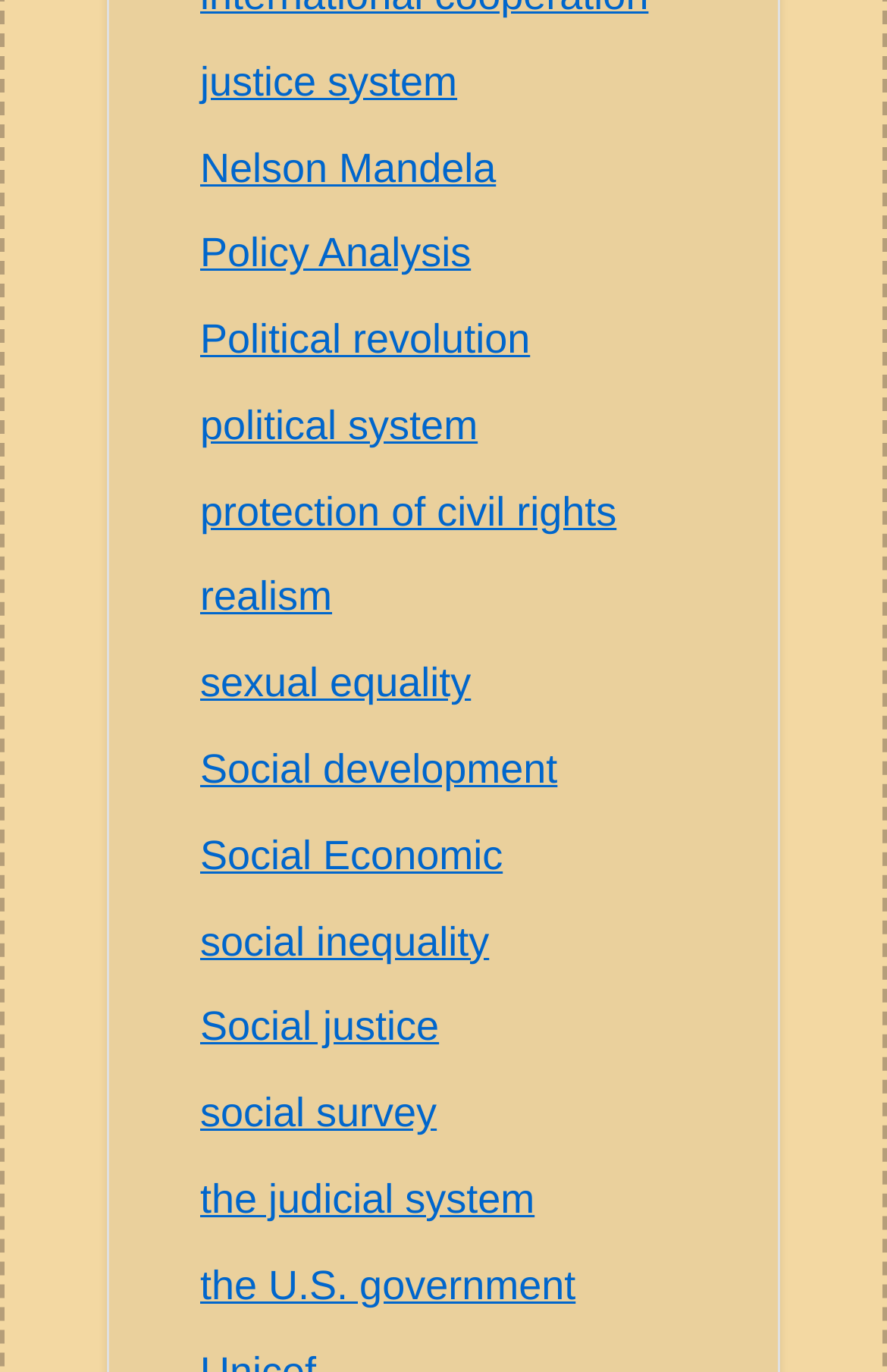Using the element description: "the judicial system", determine the bounding box coordinates. The coordinates should be in the format [left, top, right, bottom], with values between 0 and 1.

[0.226, 0.857, 0.603, 0.891]